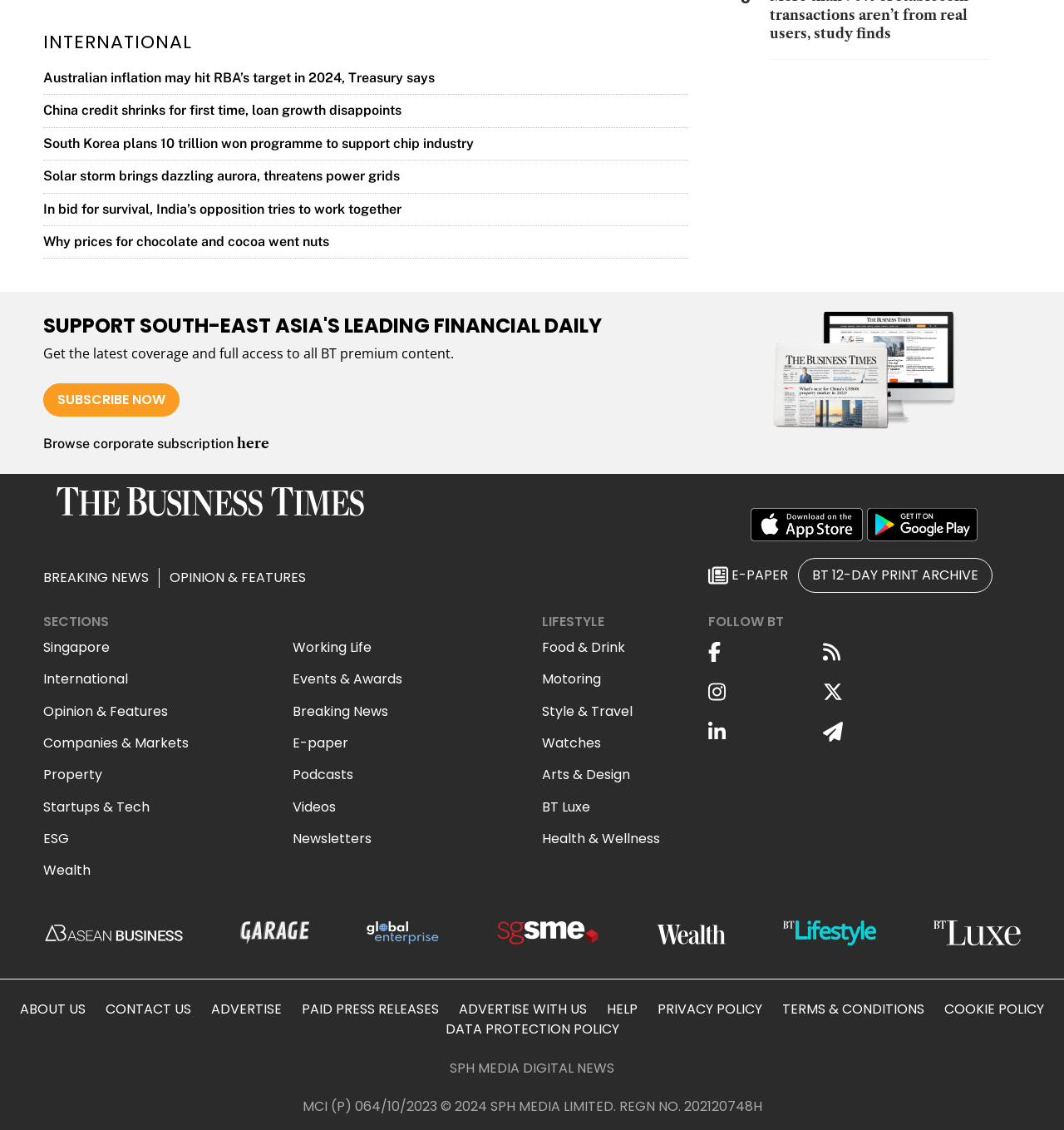Based on what you see in the screenshot, provide a thorough answer to this question: What is the name of the newsletter section?

I found the answer by looking at the link element with the text 'Newsletters' which is located at the middle of the webpage, indicating that the name of the newsletter section is Newsletters.